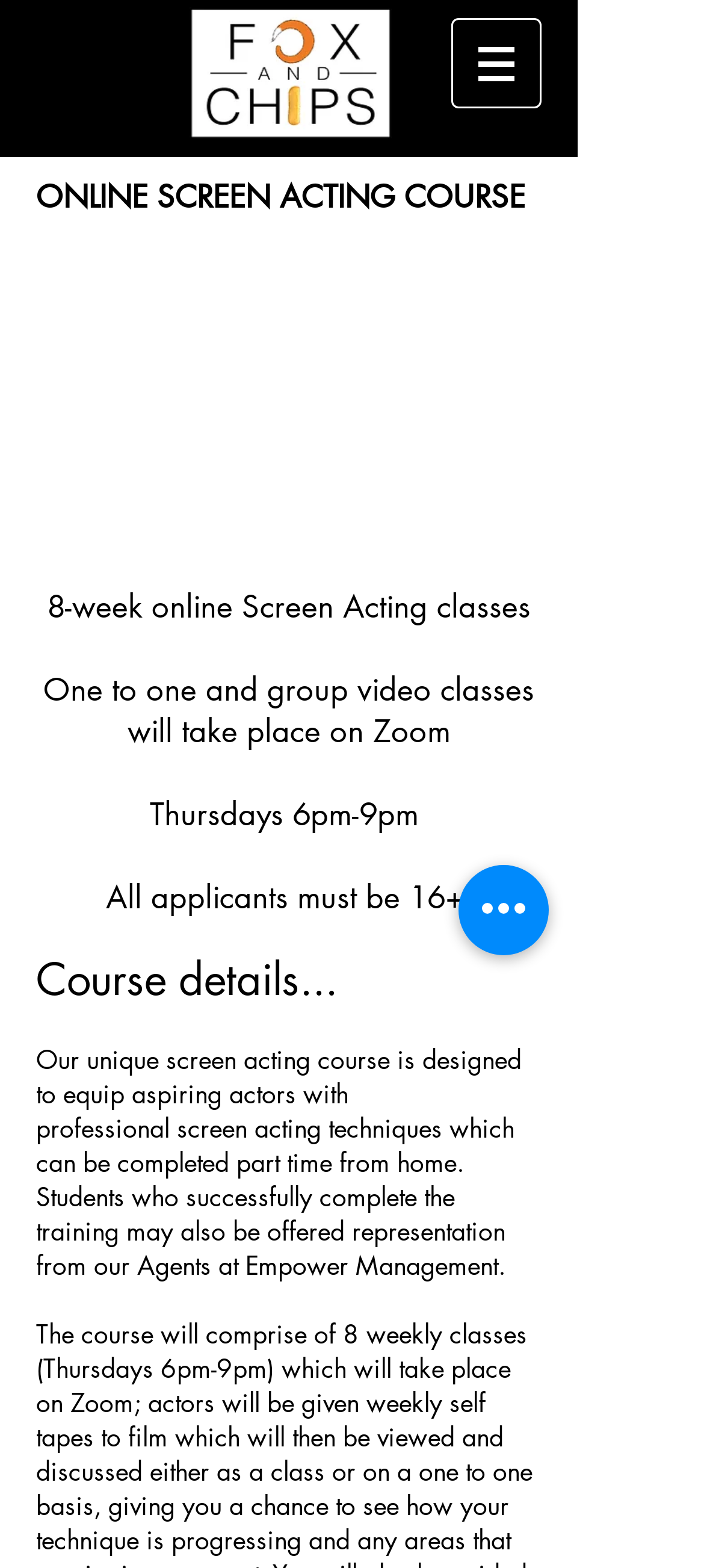Ascertain the bounding box coordinates for the UI element detailed here: "aria-label="Quick actions"". The coordinates should be provided as [left, top, right, bottom] with each value being a float between 0 and 1.

[0.651, 0.552, 0.779, 0.609]